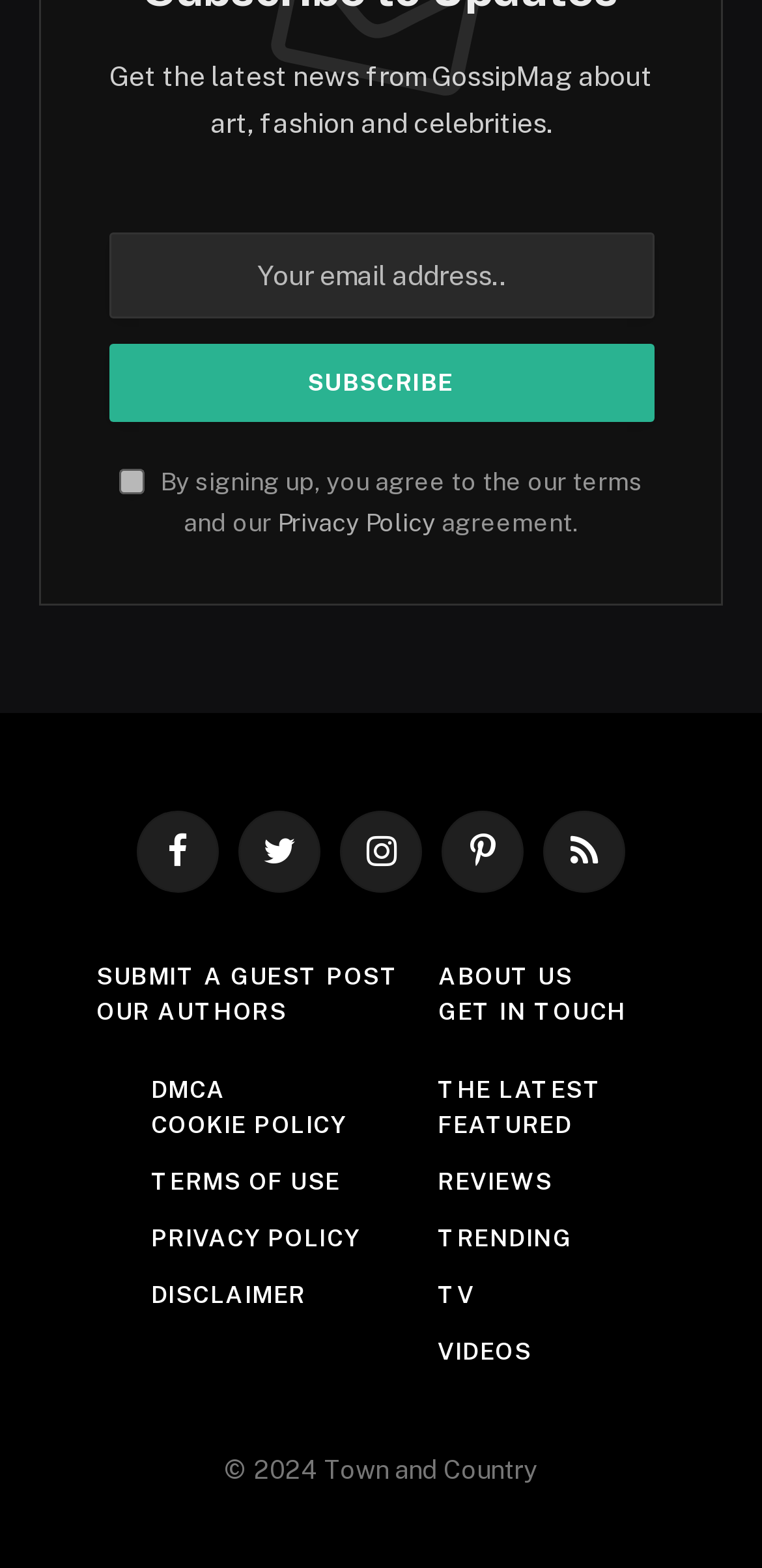Show the bounding box coordinates of the element that should be clicked to complete the task: "Subscribe to the newsletter".

[0.142, 0.219, 0.858, 0.269]